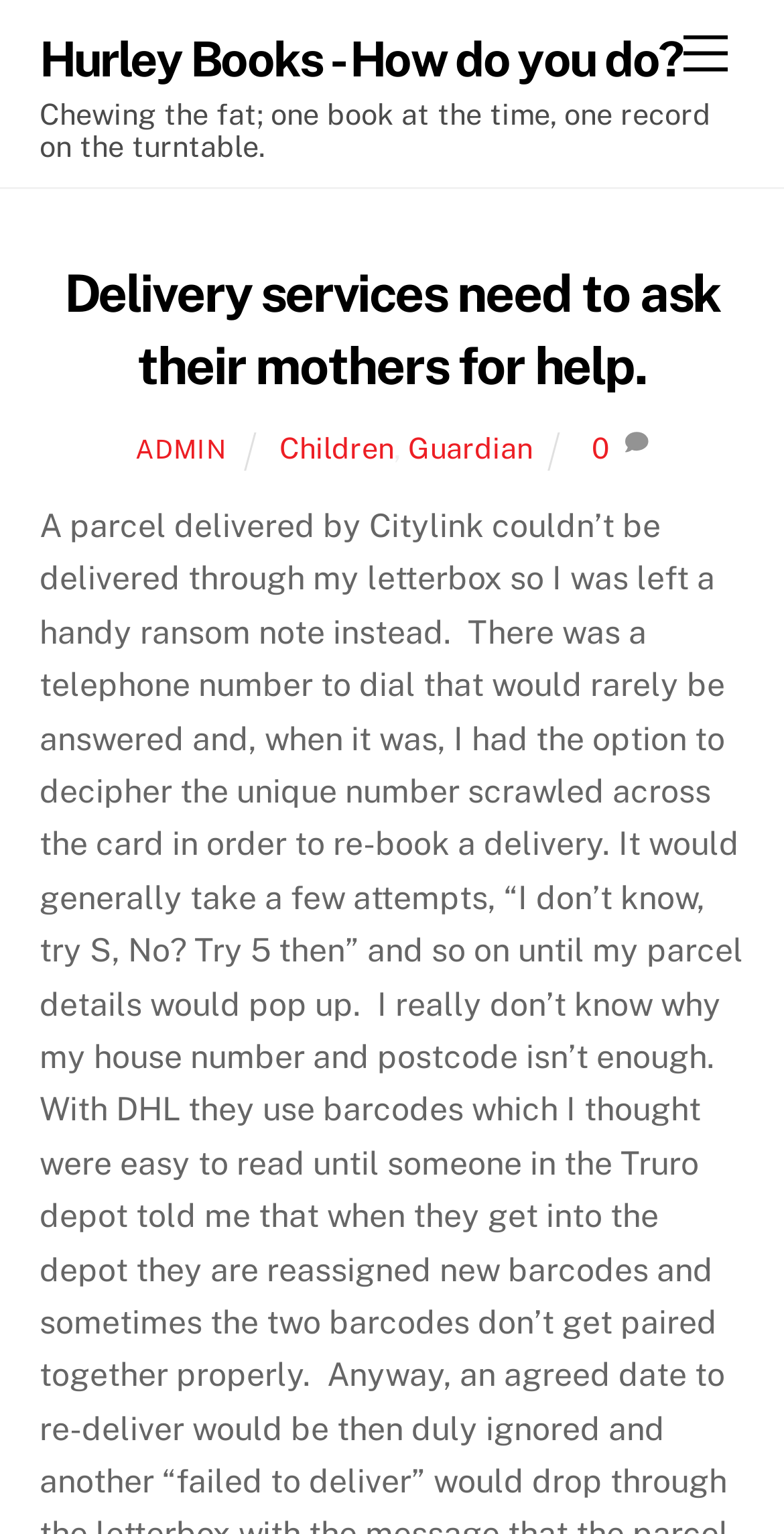What is the name of the website?
Analyze the image and deliver a detailed answer to the question.

The name of the website can be found in the link 'Hurley Books - How do you do?' at the top of the page, which suggests that the website is called Hurley Books.